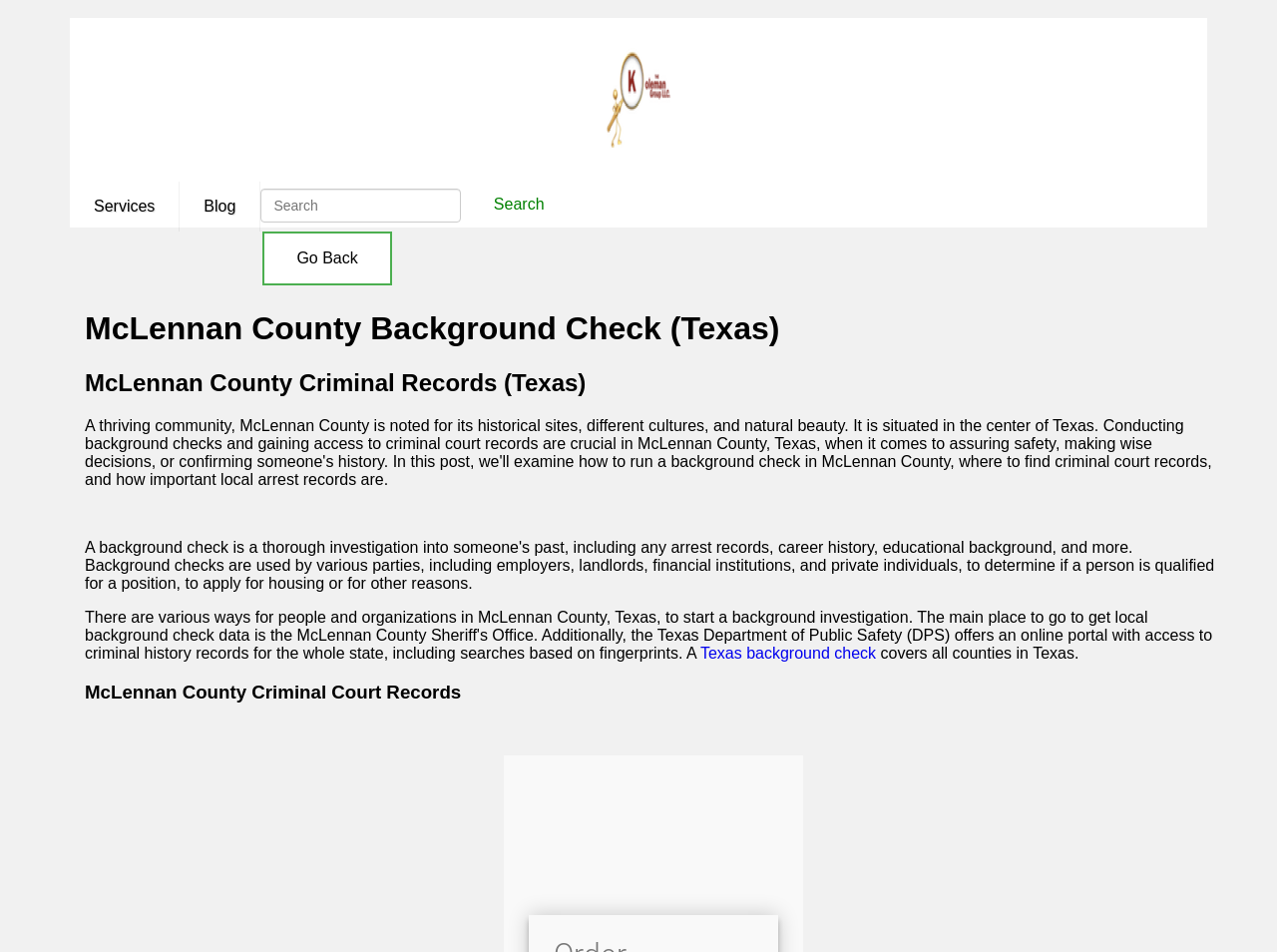What type of records are mentioned on this webpage?
Answer the question with a detailed explanation, including all necessary information.

I found the answer by looking at the headings on the webpage, which mention 'McLennan County Criminal Records' and 'McLennan County Criminal Court Records'.